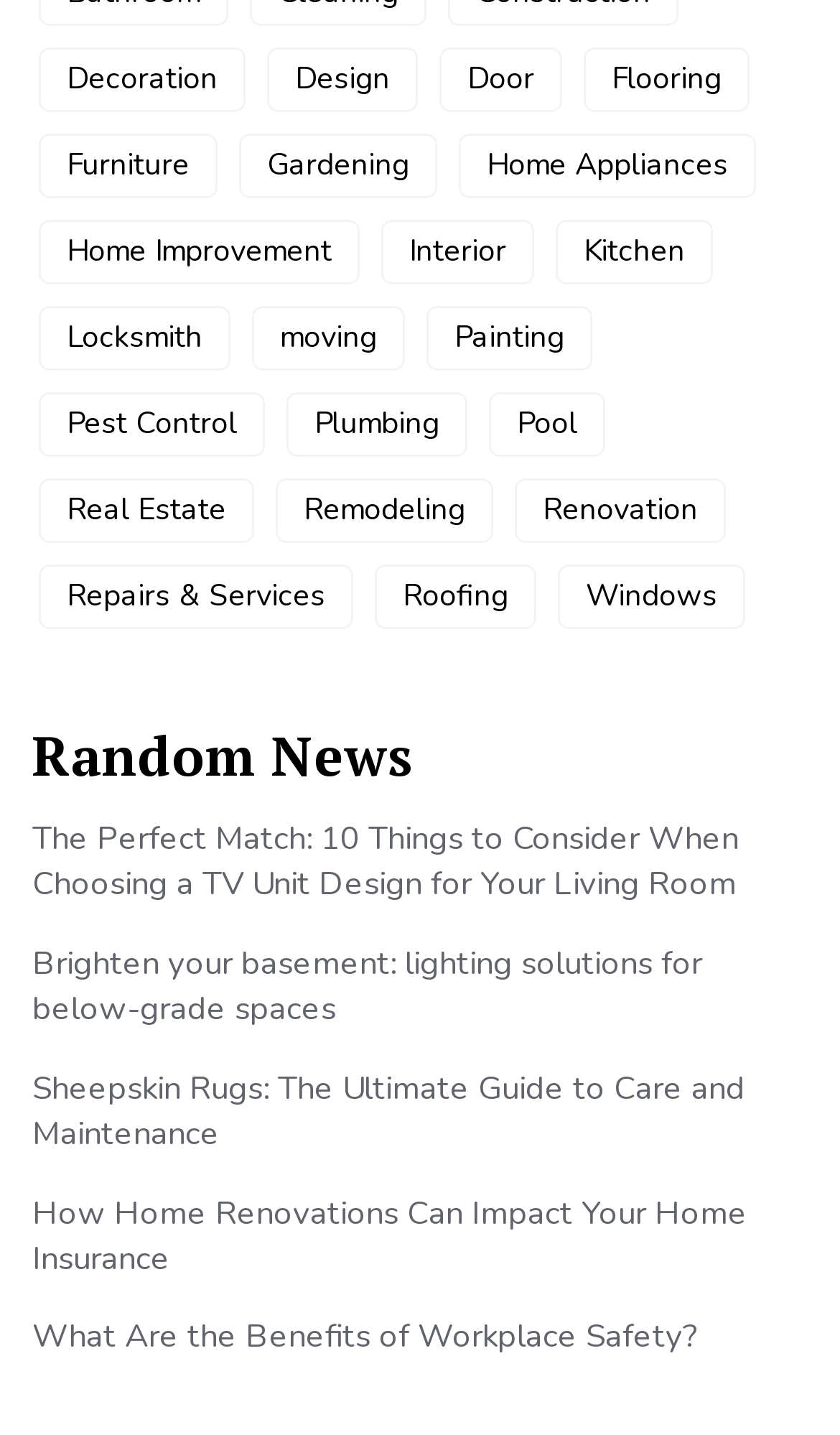How many items are related to plumbing?
Refer to the image and provide a concise answer in one word or phrase.

15 items